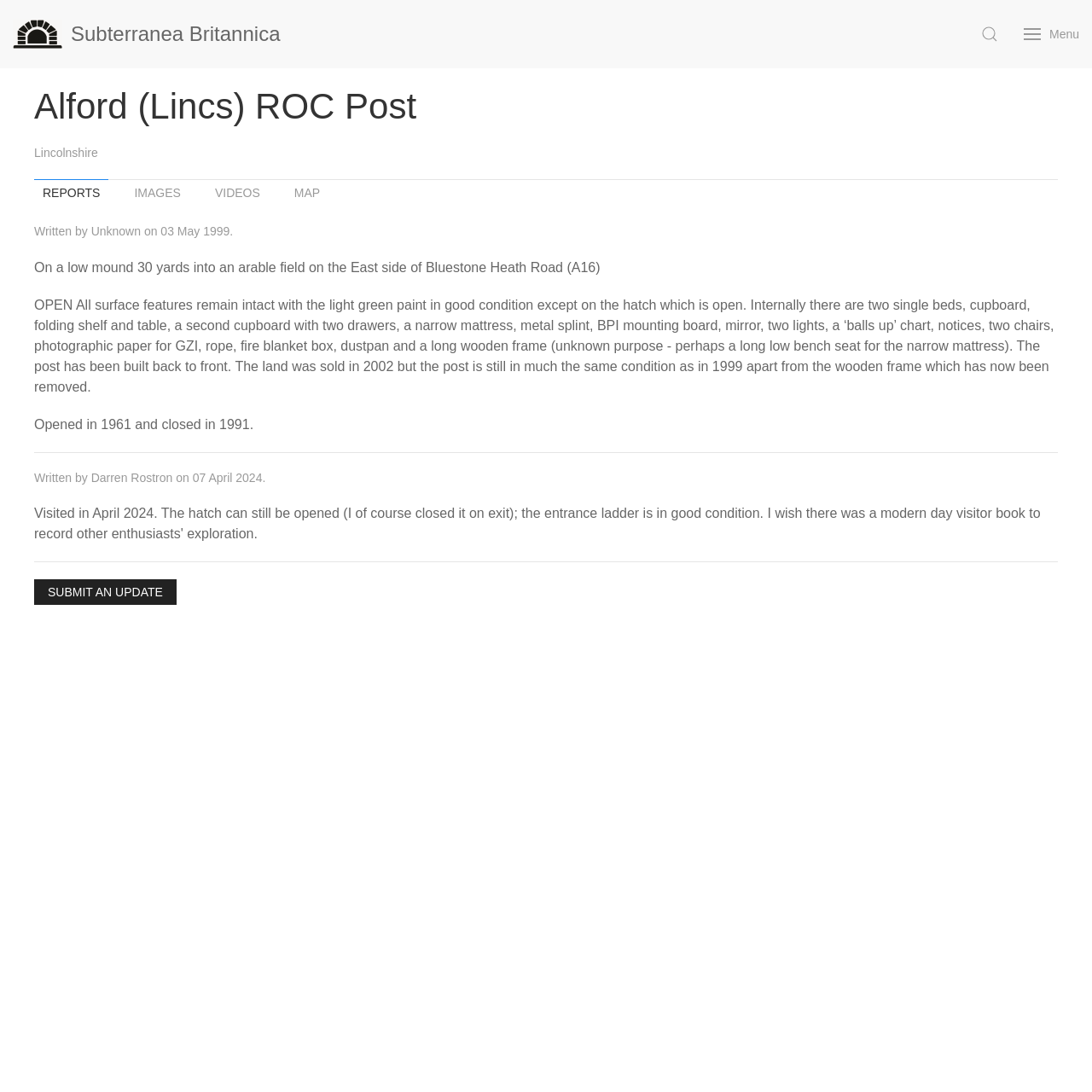Given the element description Submit an Update, specify the bounding box coordinates of the corresponding UI element in the format (top-left x, top-left y, bottom-right x, bottom-right y). All values must be between 0 and 1.

[0.031, 0.531, 0.162, 0.554]